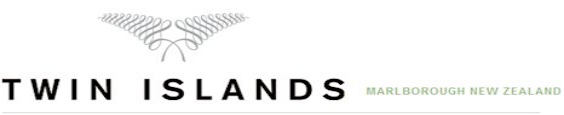What is symbolized by the stylized graphic in the logo?
Provide a well-explained and detailed answer to the question.

The stylized graphic in the logo resembles a fern, which symbolizes the lush landscapes of the region where Twin Islands is located, emphasizing the connection to the natural beauty of New Zealand's wine country.